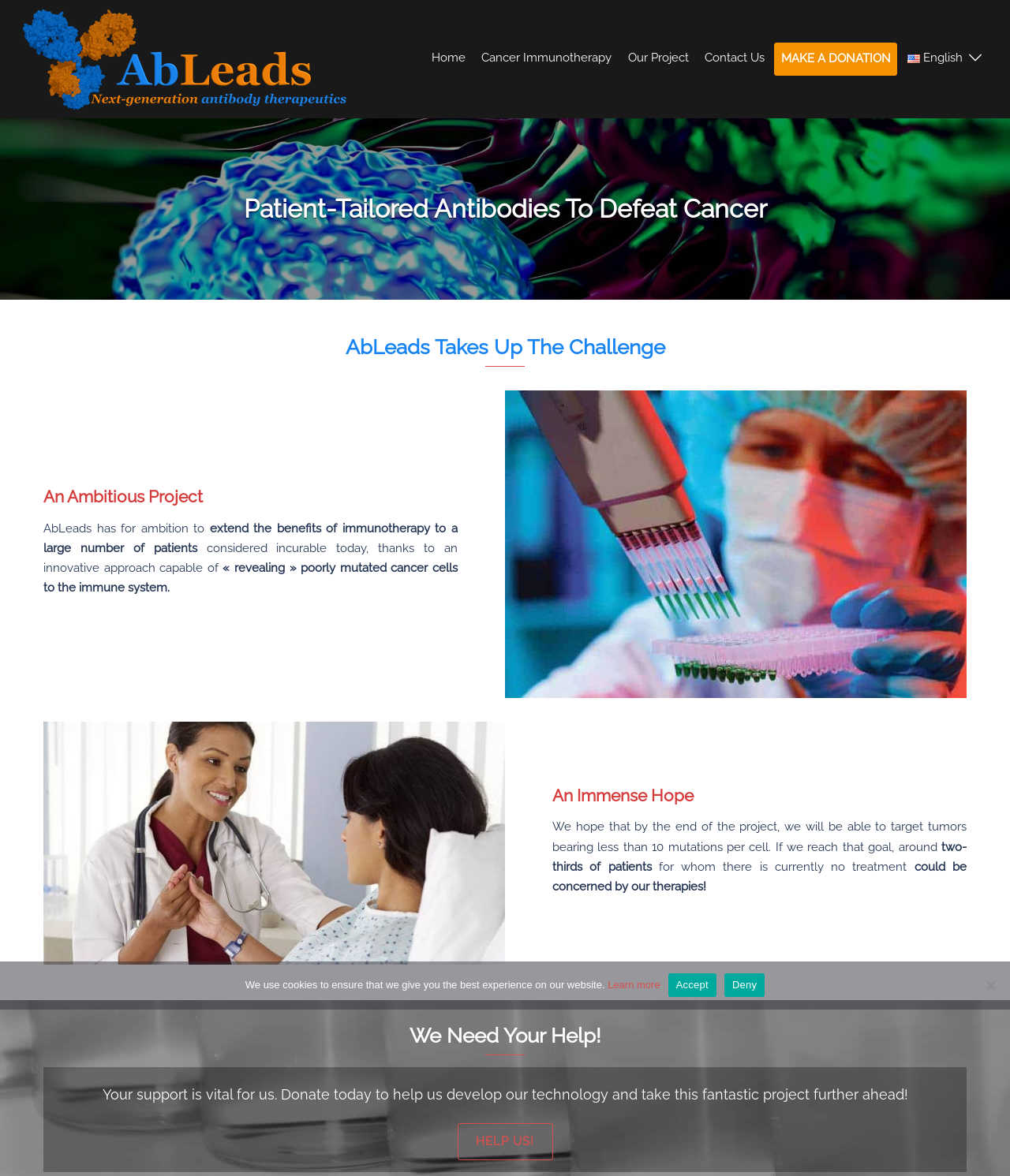Find the bounding box coordinates for the area that should be clicked to accomplish the instruction: "Go to the Home page".

[0.422, 0.036, 0.467, 0.063]